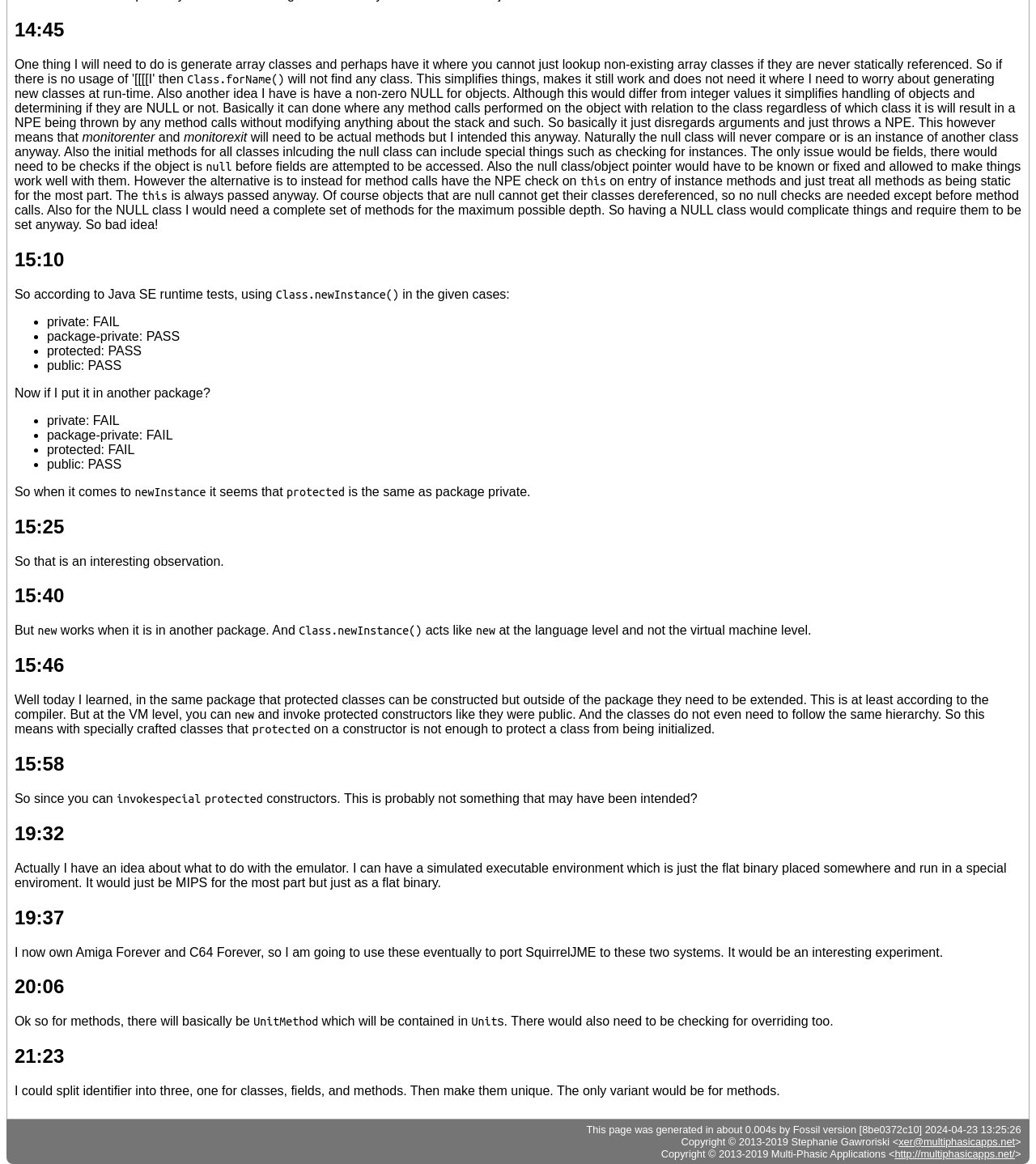Provide a one-word or short-phrase answer to the question:
How many list markers are there in the webpage?

10